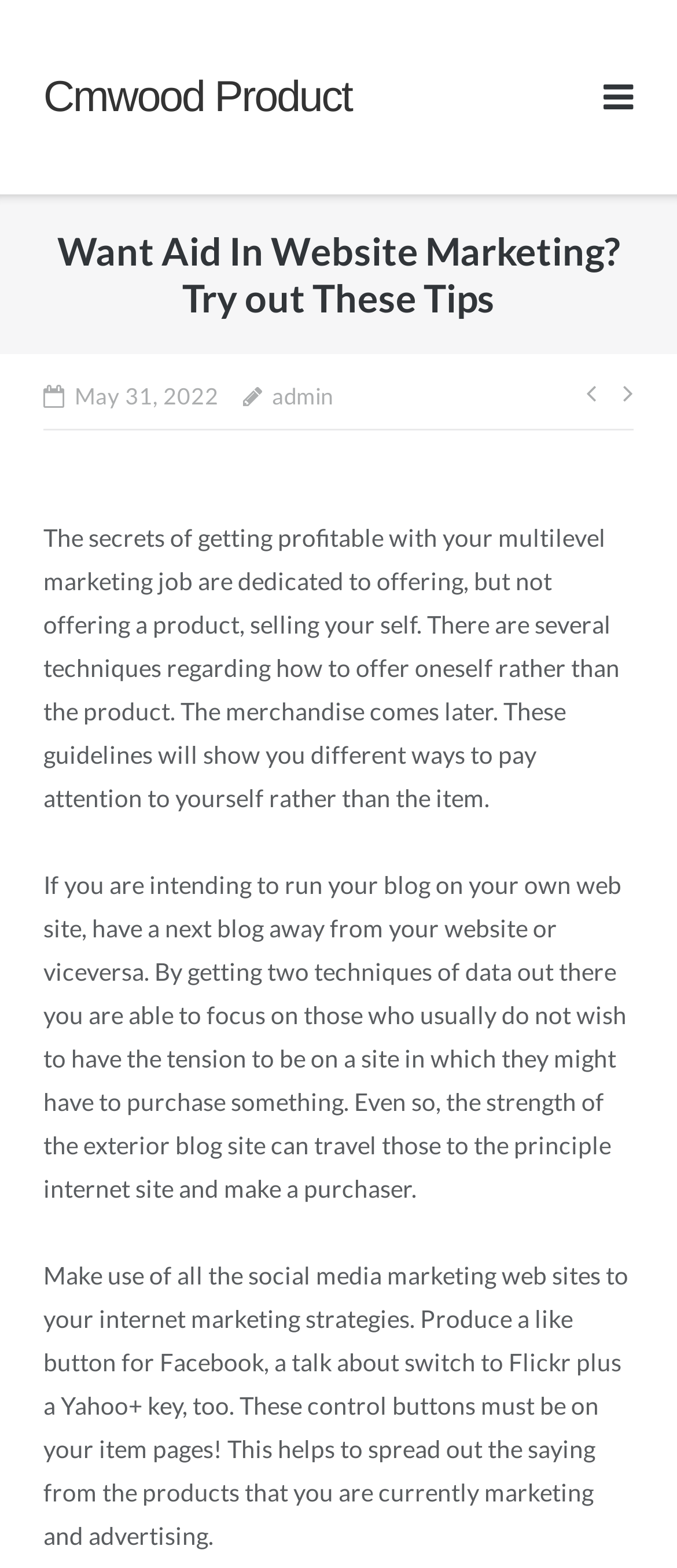Given the content of the image, can you provide a detailed answer to the question?
What is the theme of the first article?

I determined the theme of the first article by reading the content of the first StaticText element, which discusses the secrets of getting profitable with multilevel marketing and how to focus on selling oneself rather than the product.